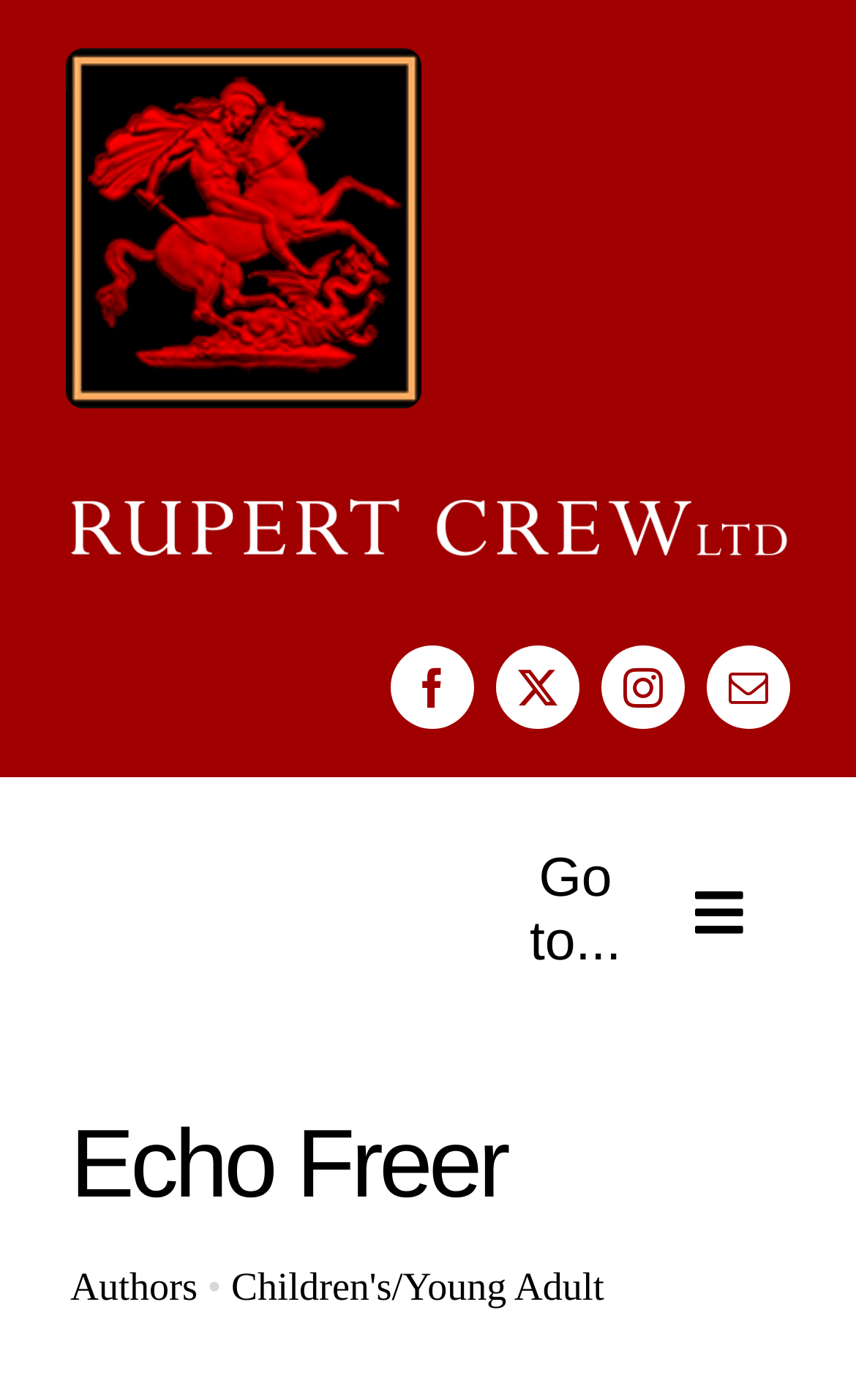Given the element description: "aria-label="testlogo-01"", predict the bounding box coordinates of this UI element. The coordinates must be four float numbers between 0 and 1, given as [left, top, right, bottom].

[0.077, 0.033, 0.492, 0.067]